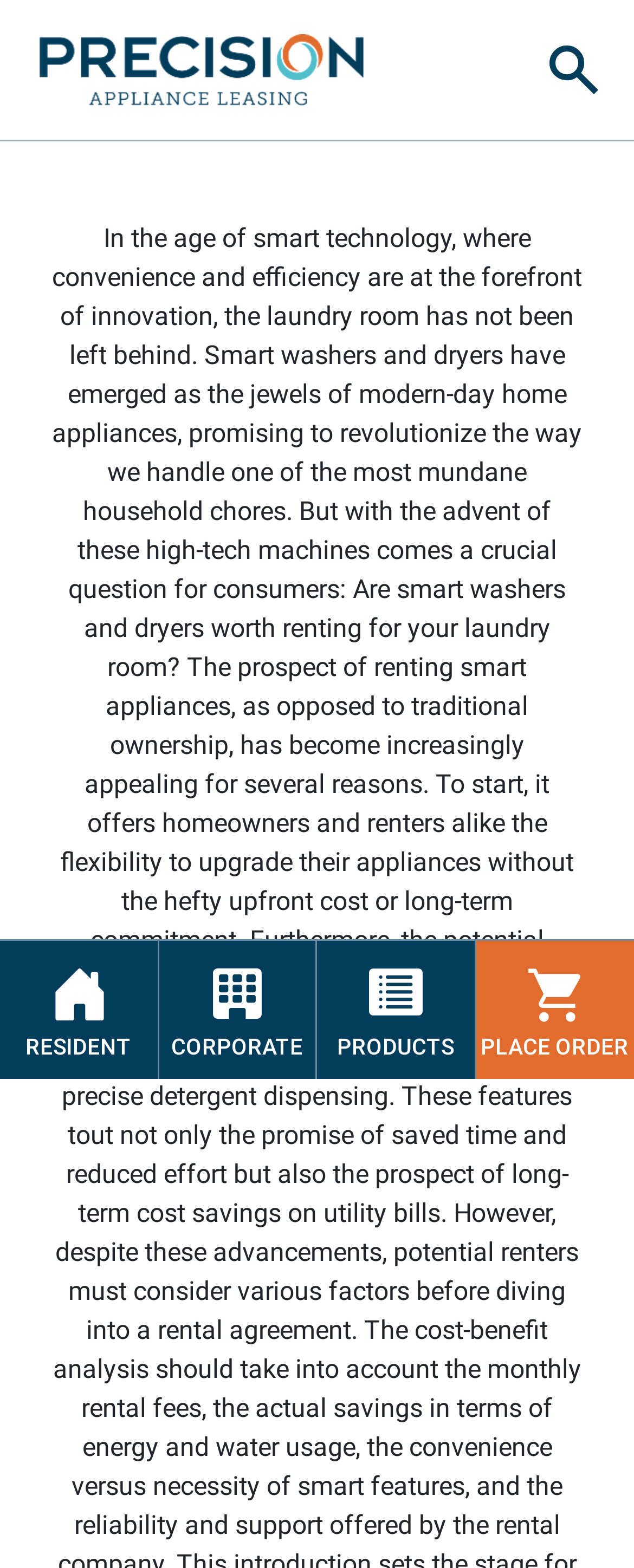What is the purpose of the button with a search icon?
Refer to the screenshot and answer in one word or phrase.

Search